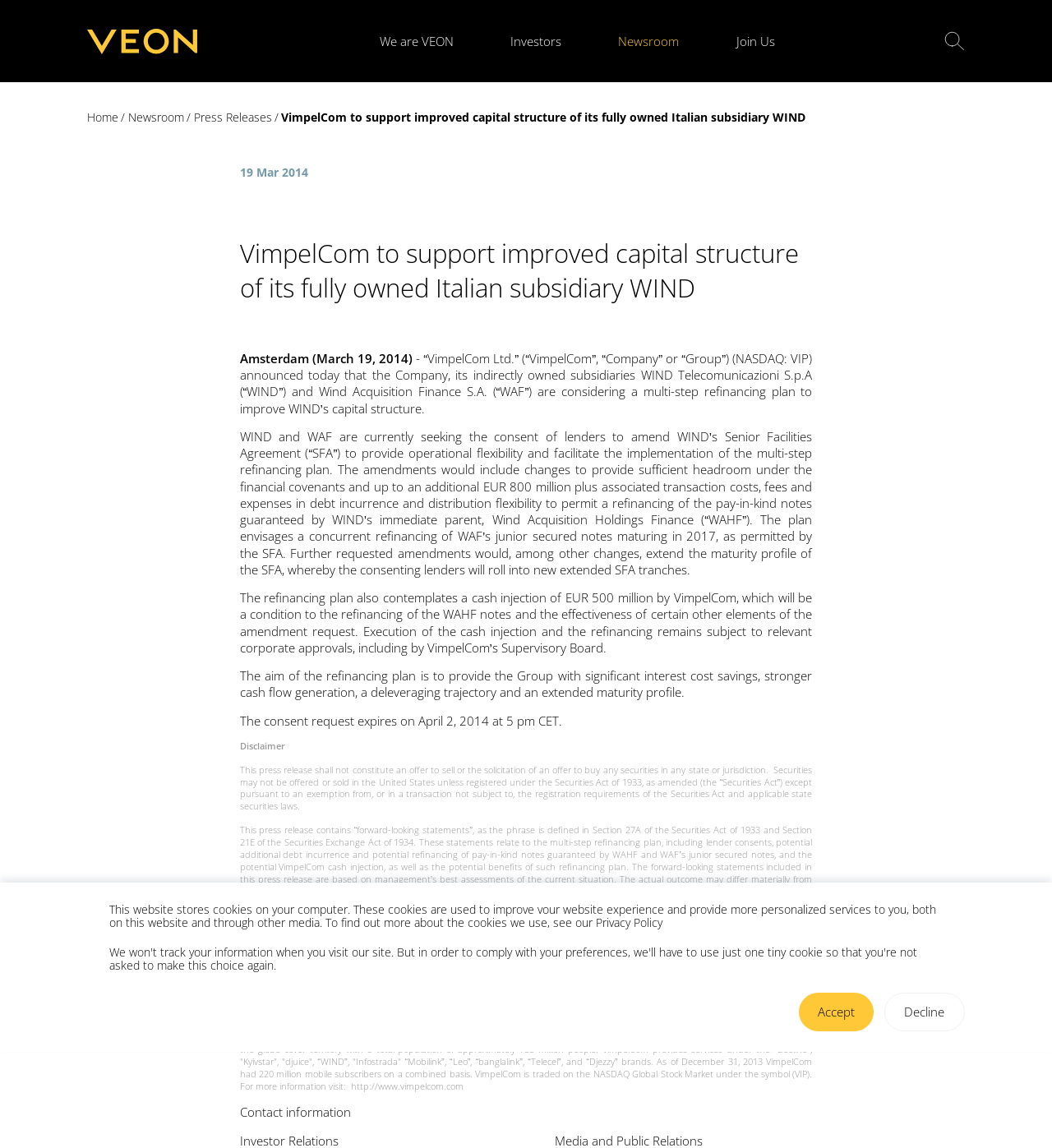Find the coordinates for the bounding box of the element with this description: "Decline".

[0.841, 0.864, 0.917, 0.898]